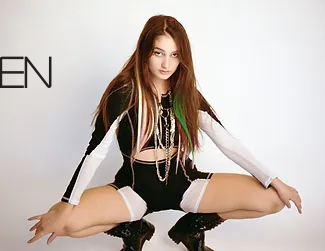Generate an in-depth description of the image.

The image features a model striking a dynamic pose, exhibiting confidence and style. She is dressed in a fashionable black and white outfit that combines elements of contemporary streetwear with an edgy flair. The outfit is complemented by chunky footwear, enhancing her bold aesthetic. Her hair, a mix of long cascading strands with green highlights, frames her face, adding to the dramatic effect of the image. The background is a clean, neutral tone that emphasizes her striking appearance and pose. This visual encapsulates a modern, youthful vibe, likely aimed at an audience interested in fashion and contemporary culture.